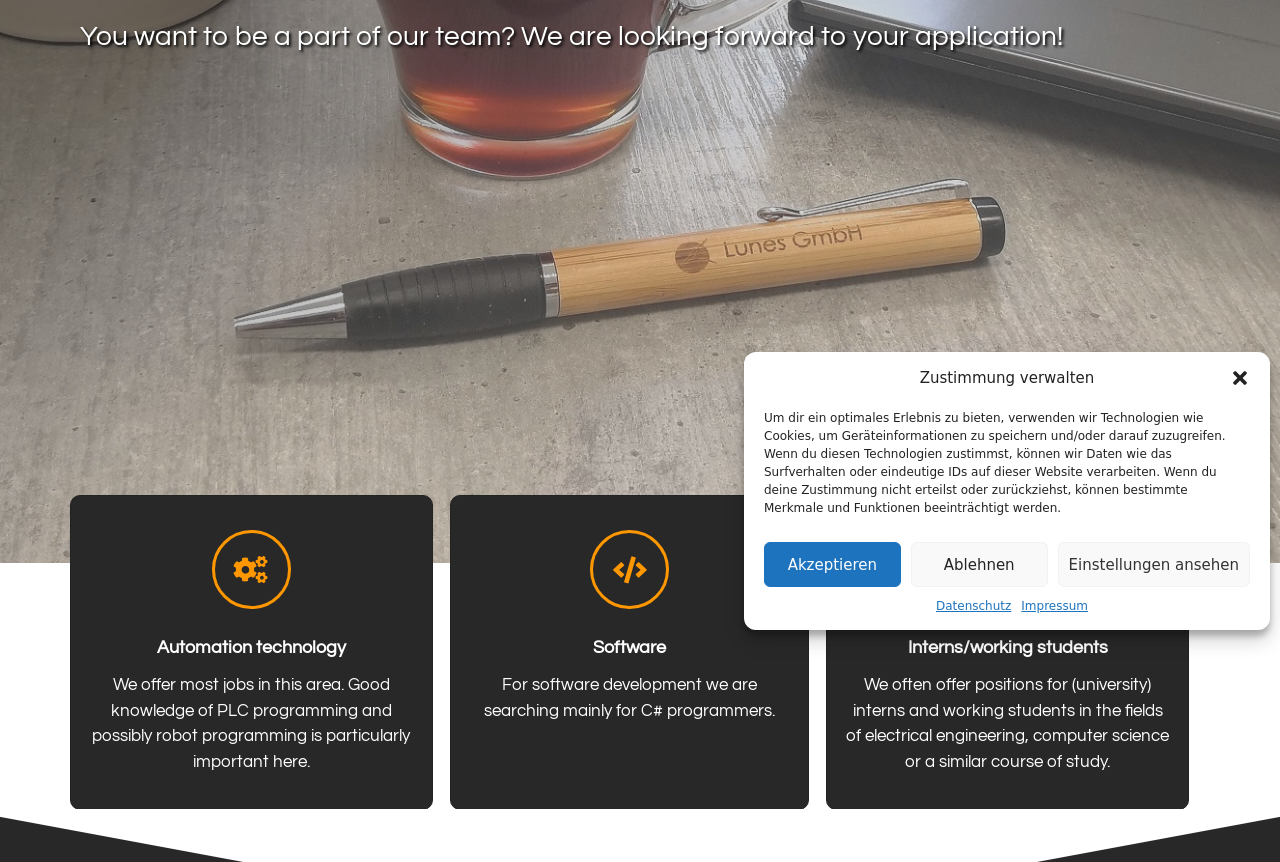Find the bounding box coordinates for the UI element whose description is: "search". The coordinates should be four float numbers between 0 and 1, in the format [left, top, right, bottom].

None